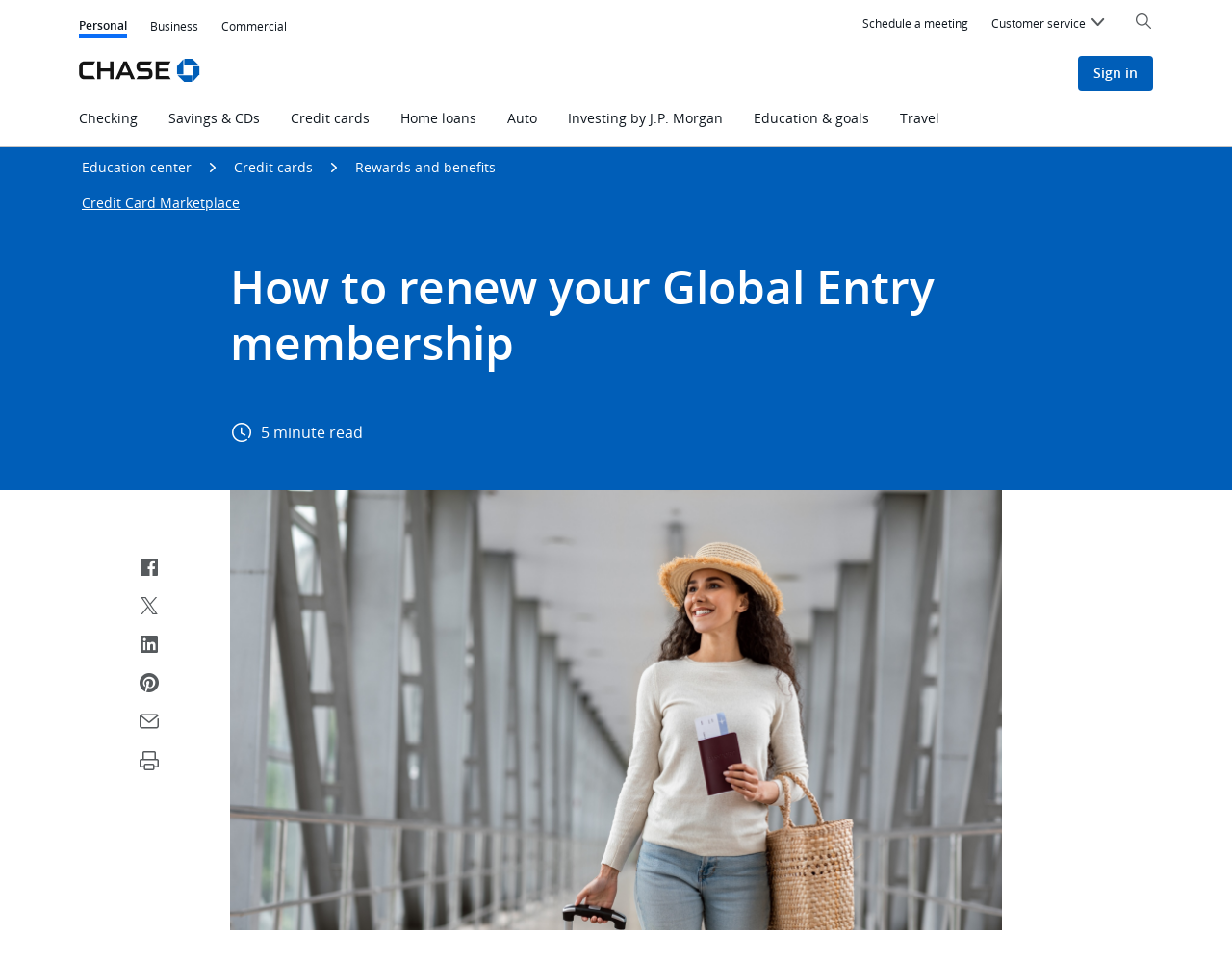Locate the primary headline on the webpage and provide its text.

How to renew your Global Entry membership